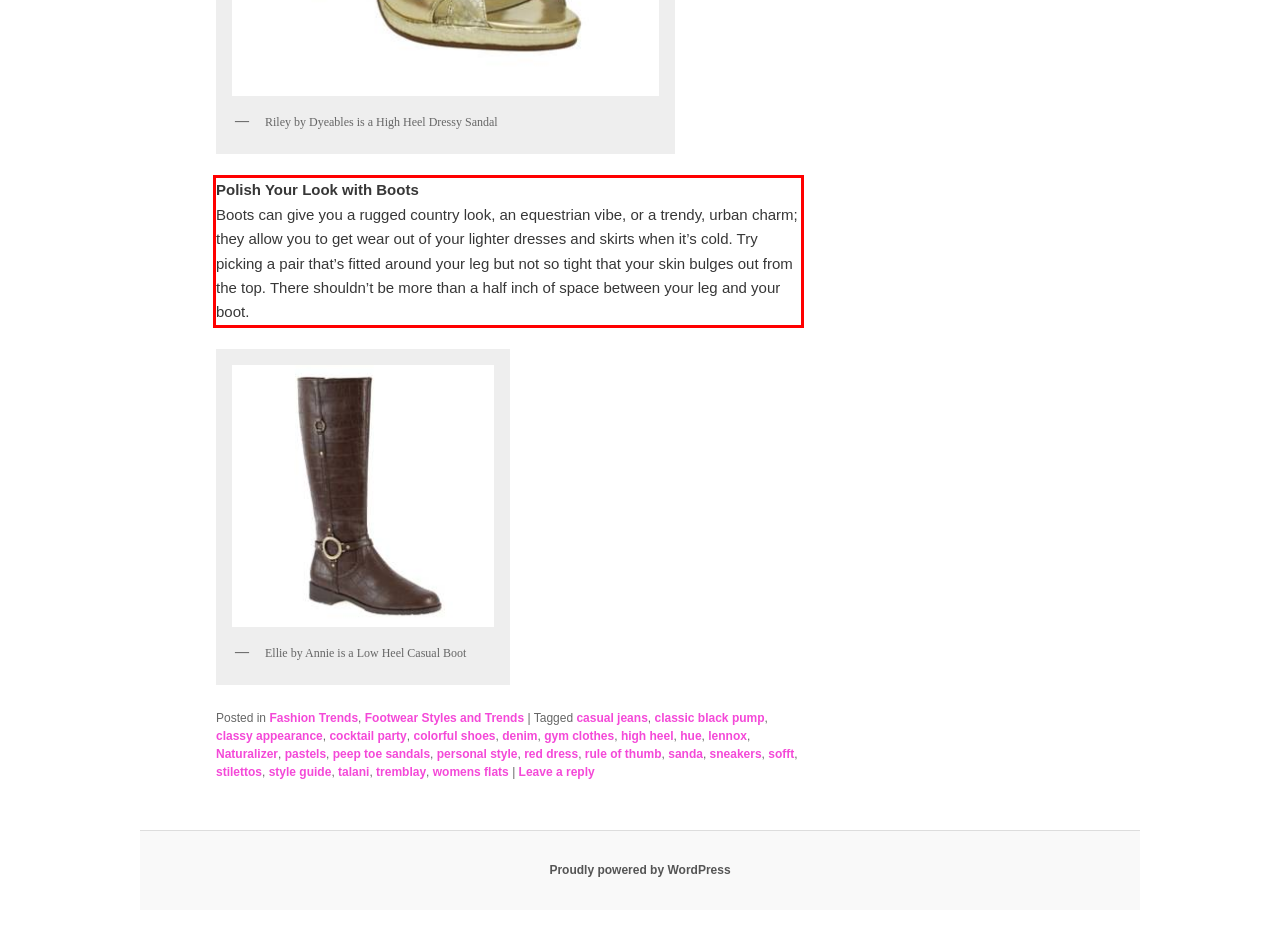You are provided with a screenshot of a webpage that includes a UI element enclosed in a red rectangle. Extract the text content inside this red rectangle.

Polish Your Look with Boots Boots can give you a rugged country look, an equestrian vibe, or a trendy, urban charm; they allow you to get wear out of your lighter dresses and skirts when it’s cold. Try picking a pair that’s fitted around your leg but not so tight that your skin bulges out from the top. There shouldn’t be more than a half inch of space between your leg and your boot.